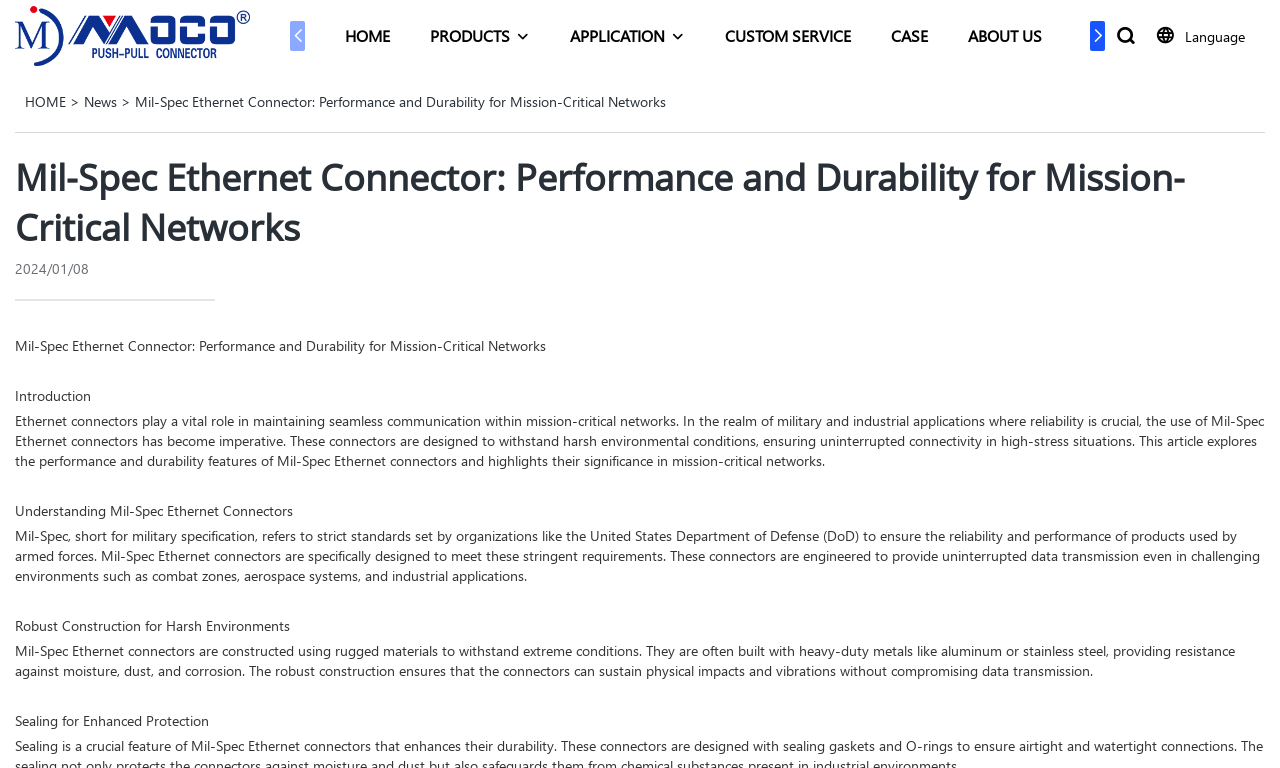Identify the bounding box for the given UI element using the description provided. Coordinates should be in the format (top-left x, top-left y, bottom-right x, bottom-right y) and must be between 0 and 1. Here is the description: ABOUT US

[0.756, 0.027, 0.814, 0.065]